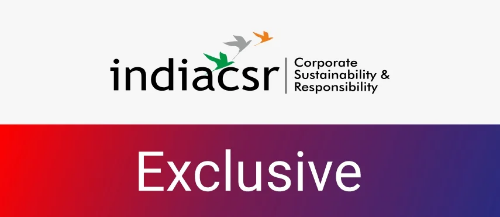Describe every detail you can see in the image.

The image features the logo of "India CSR," which stands for Corporate Sustainability & Responsibility. The logo is accompanied by the word "Exclusive" prominently displayed, indicating a special or unique feature or content related to corporate social responsibility initiatives in India. The design incorporates vibrant colors transitioning from red to deep purple, enhancing the visual appeal and emphasizing the significance of sustainability and corporate responsibility in contemporary business practices.